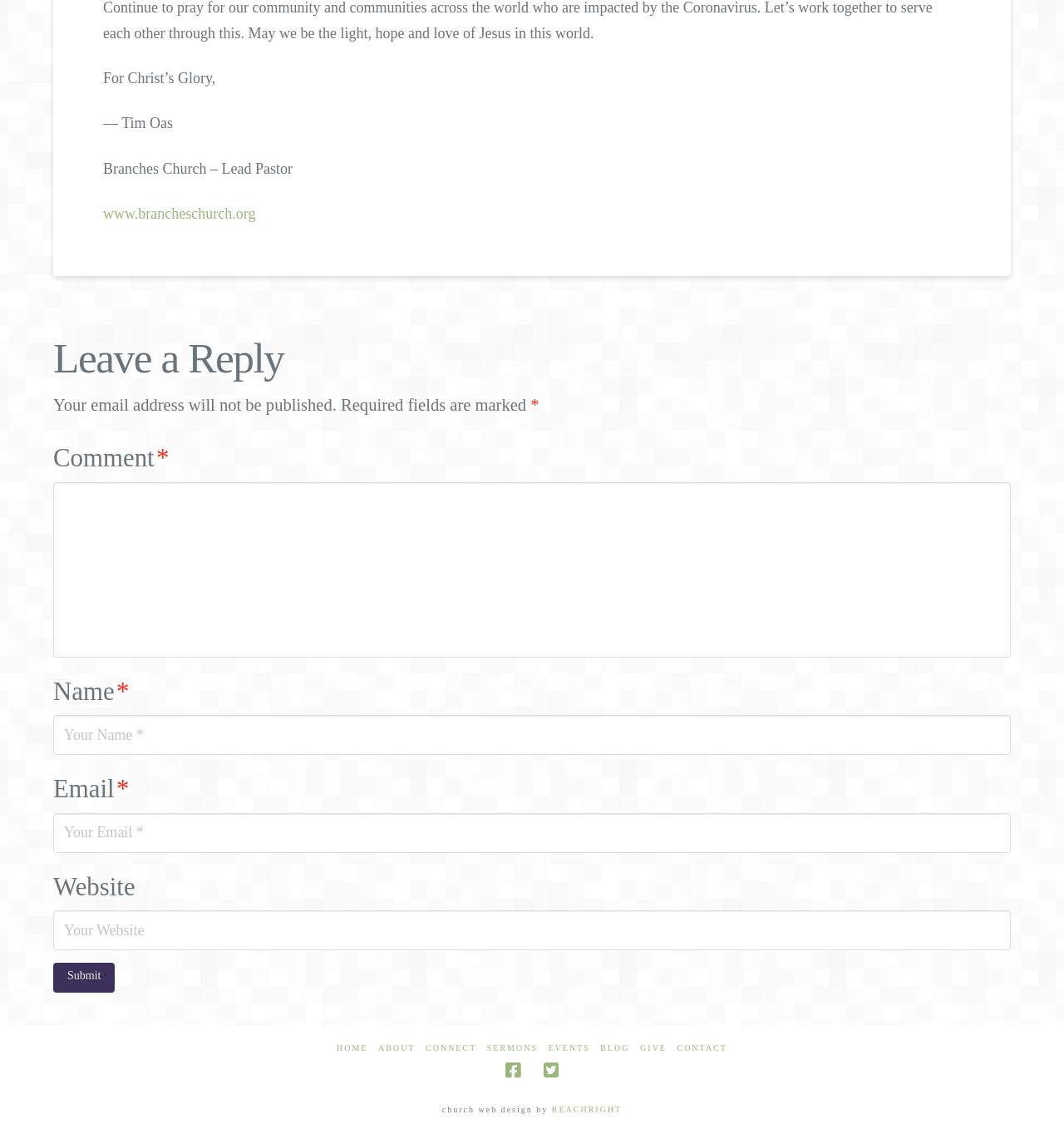Determine the bounding box for the UI element as described: "name="submit" value="Submit"". The coordinates should be represented as four float numbers between 0 and 1, formatted as [left, top, right, bottom].

[0.05, 0.849, 0.108, 0.875]